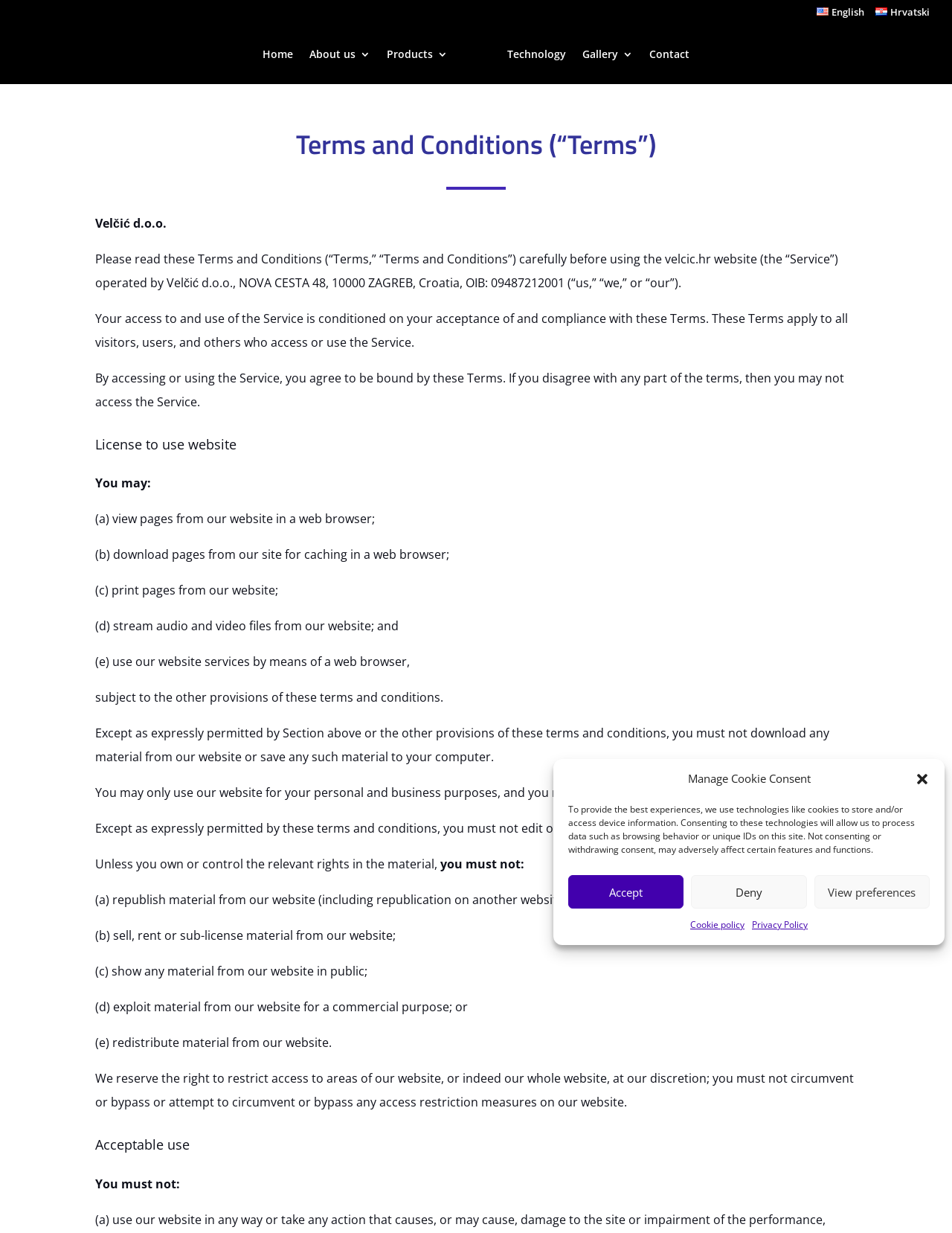Please pinpoint the bounding box coordinates for the region I should click to adhere to this instruction: "Click the 'View preferences' button".

[0.855, 0.71, 0.977, 0.737]